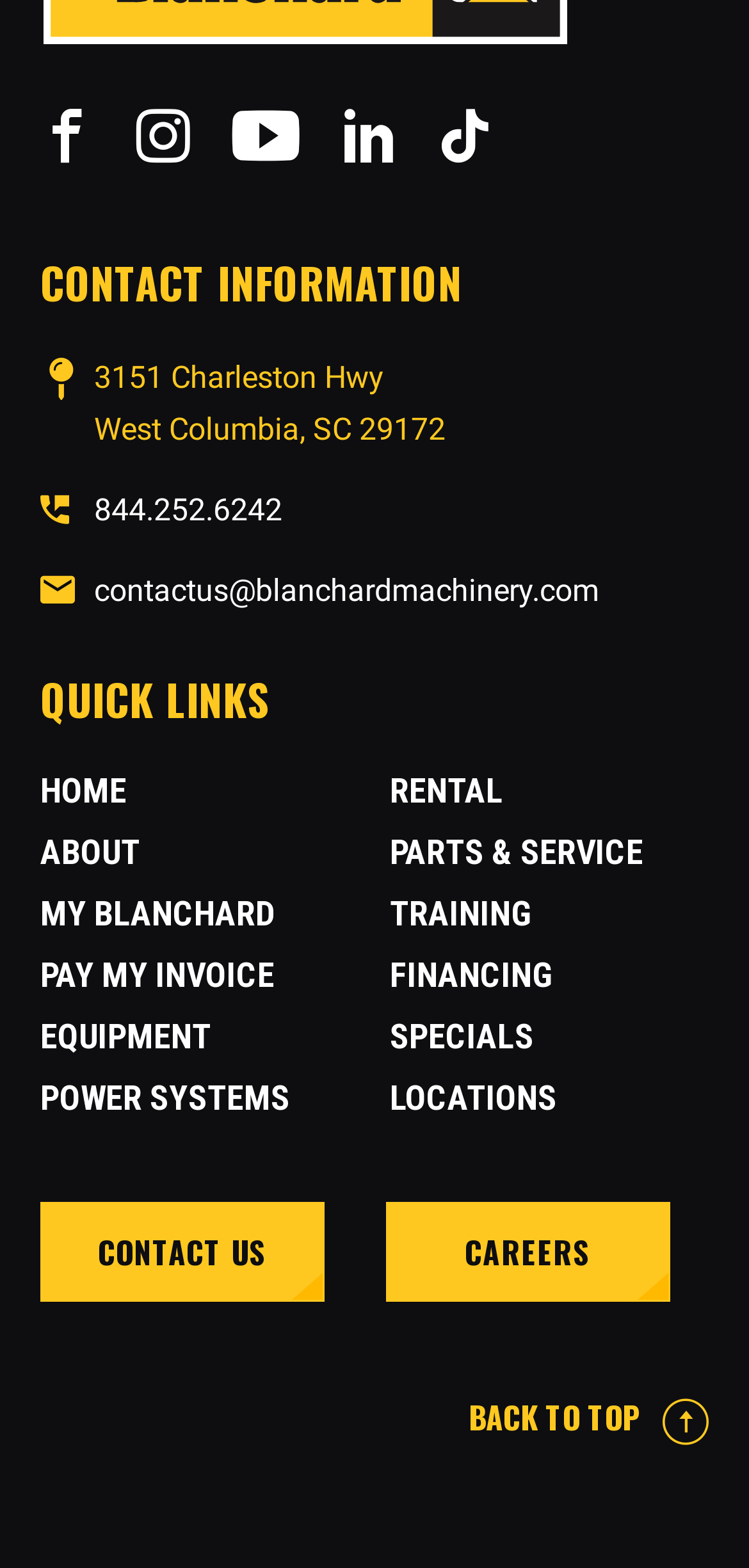Observe the image and answer the following question in detail: What is the phone number to contact Blanchard Machinery?

The phone number can be found in the 'CONTACT INFORMATION' section, which is located below the icons at the top of the page. It is listed as '844.252.6242'.